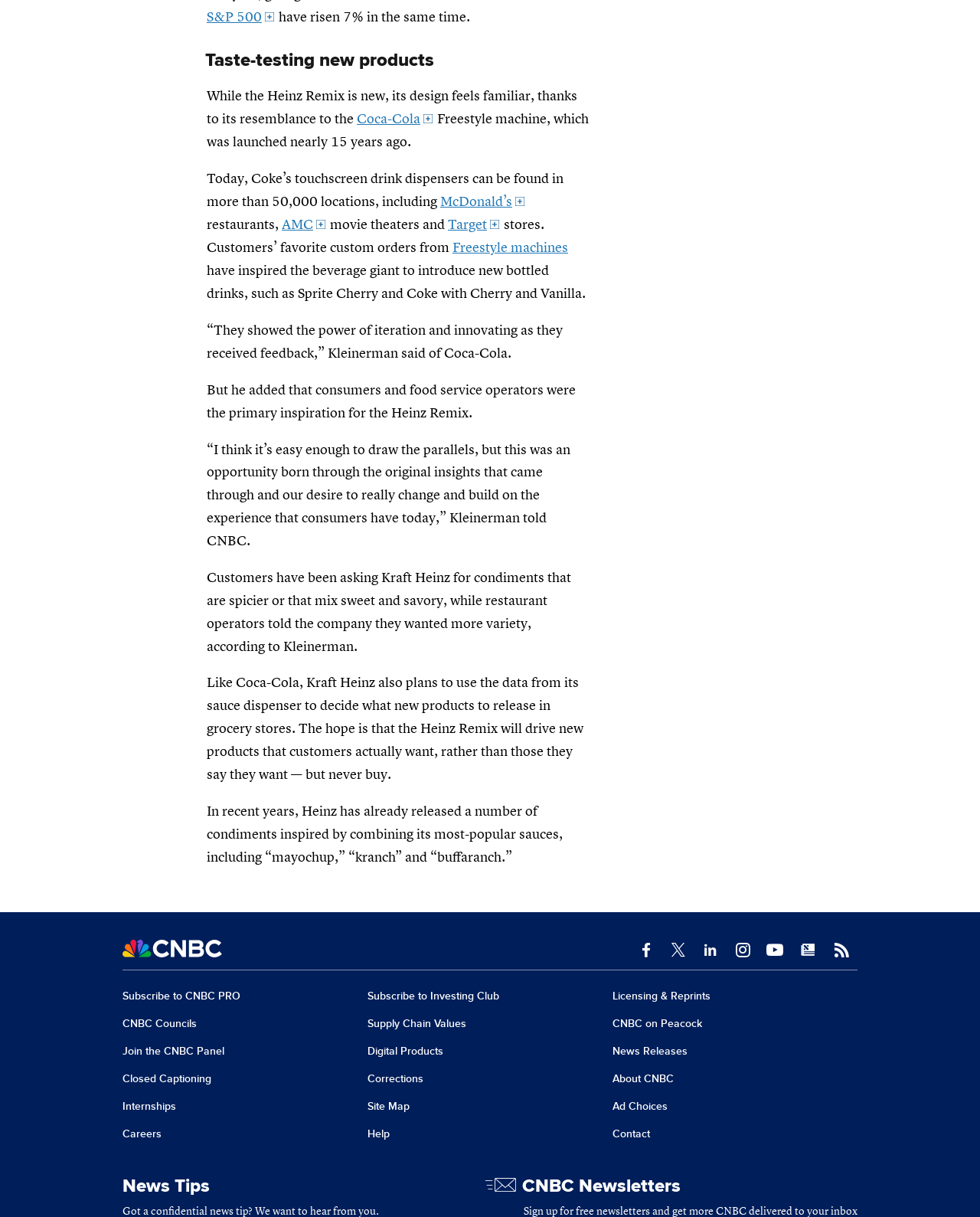Find the bounding box coordinates of the element's region that should be clicked in order to follow the given instruction: "Click on the 'Add To Watchlist' button next to 'S&P 500'". The coordinates should consist of four float numbers between 0 and 1, i.e., [left, top, right, bottom].

[0.267, 0.005, 0.286, 0.023]